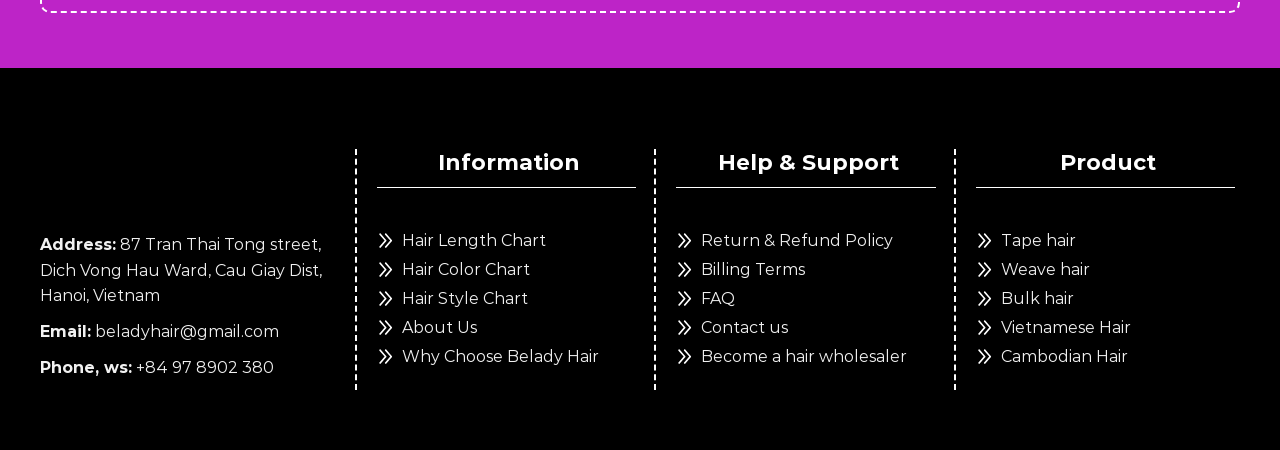How many types of hair products are listed?
Look at the screenshot and give a one-word or phrase answer.

5